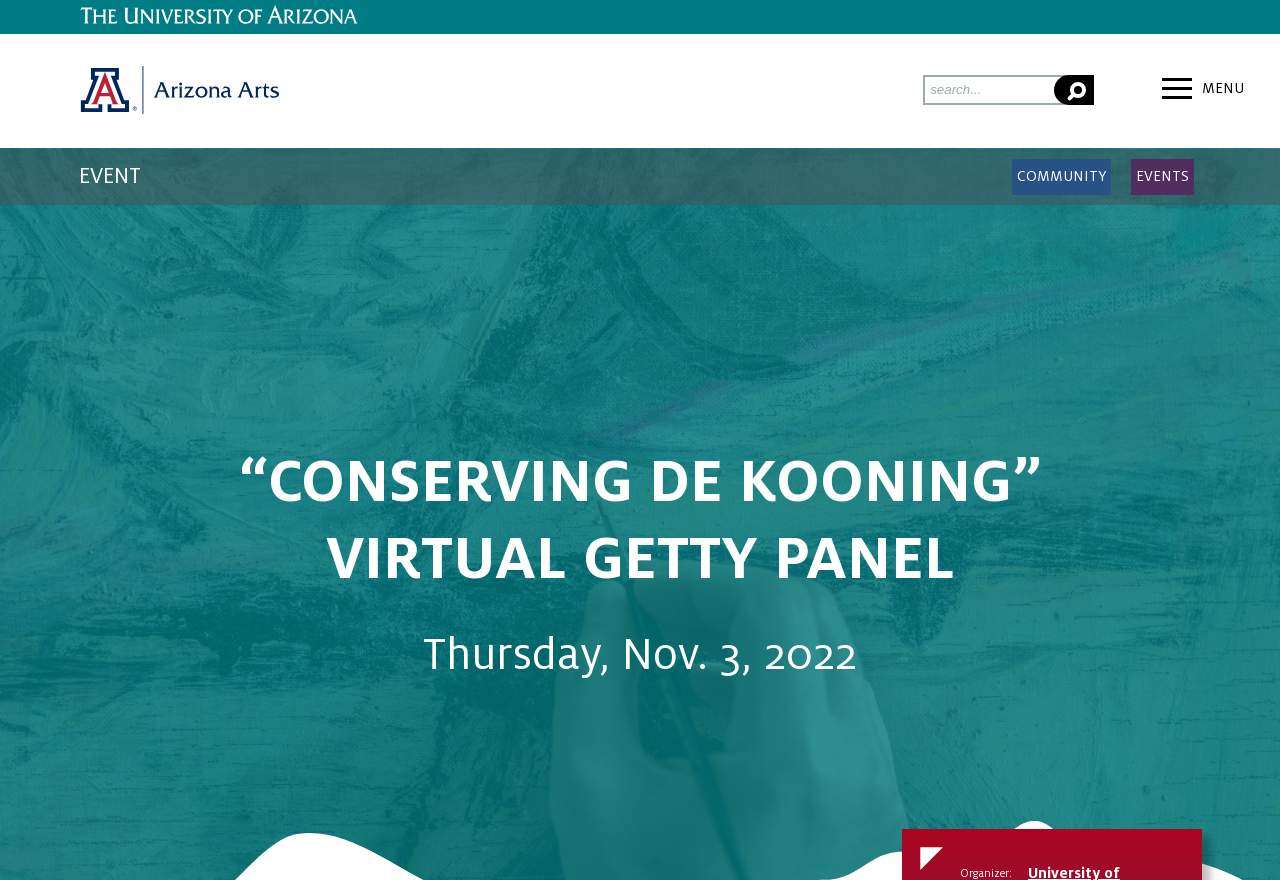Respond with a single word or short phrase to the following question: 
What is the name of the virtual panel?

“CONSERVING DE KOONING” VIRTUAL GETTY PANEL